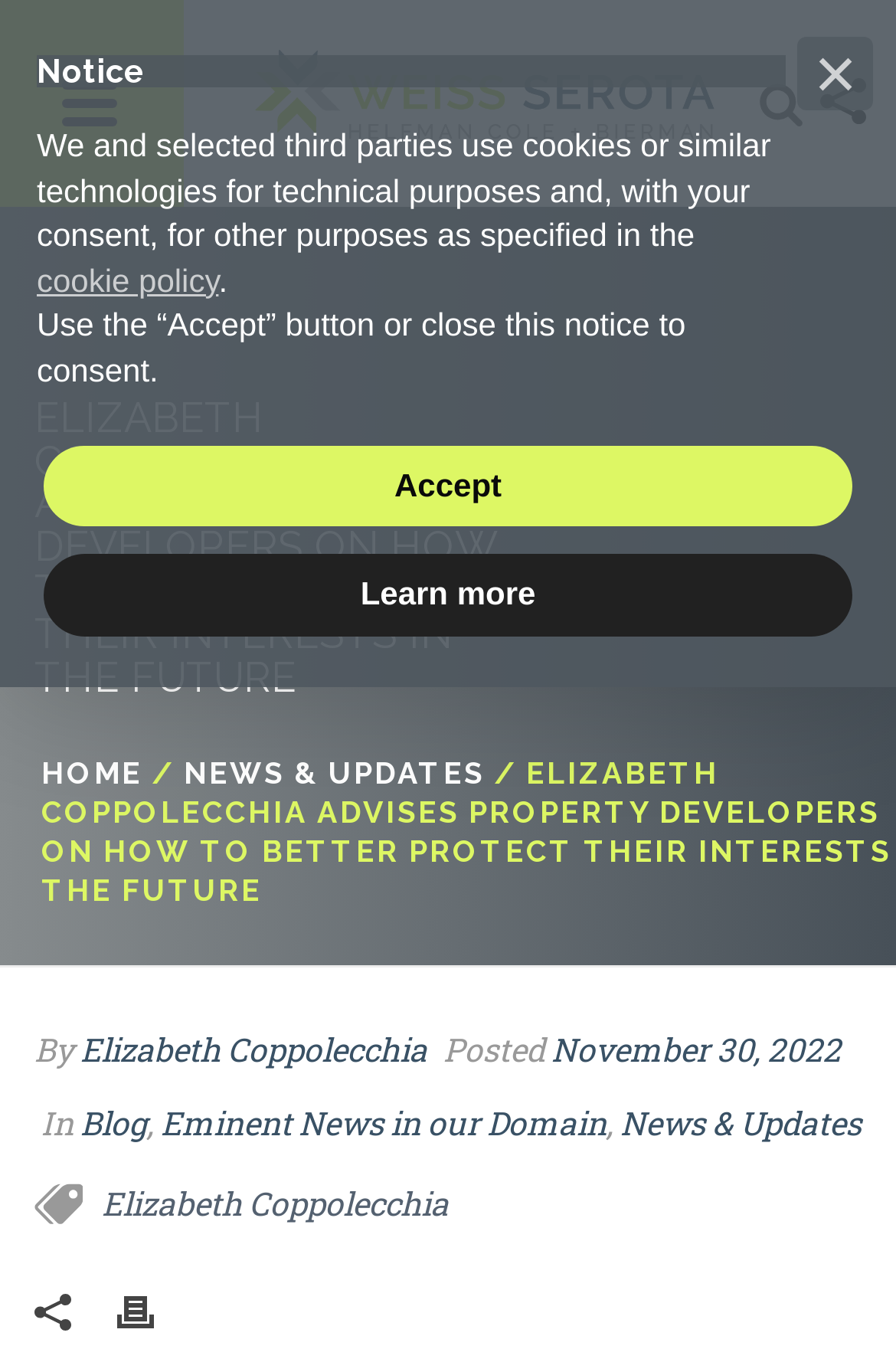Select the bounding box coordinates of the element I need to click to carry out the following instruction: "Print the article".

[0.131, 0.945, 0.223, 0.997]